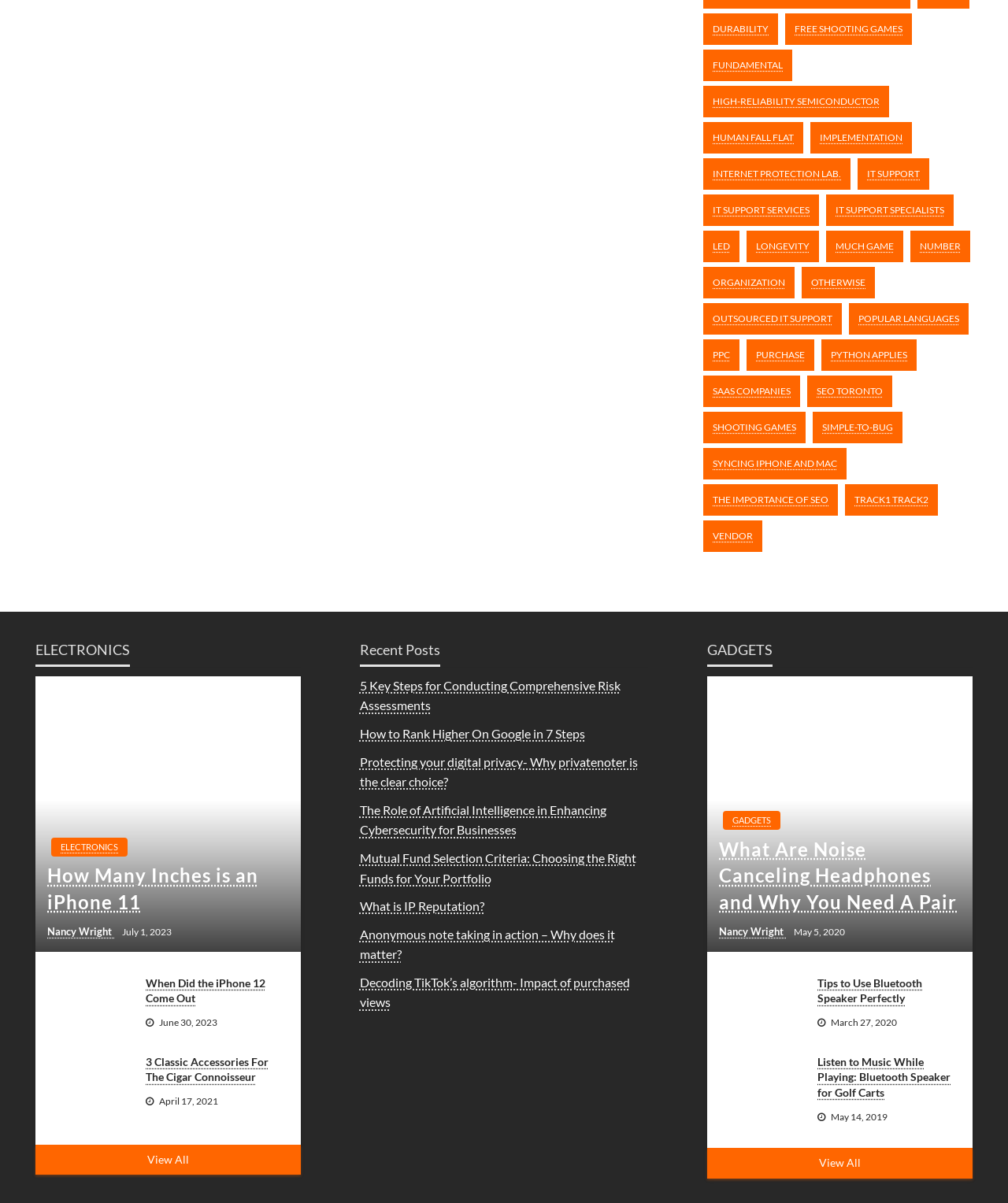Determine the bounding box coordinates of the section I need to click to execute the following instruction: "Check 'THE IMPORTANCE OF SEO'". Provide the coordinates as four float numbers between 0 and 1, i.e., [left, top, right, bottom].

[0.698, 0.402, 0.832, 0.429]